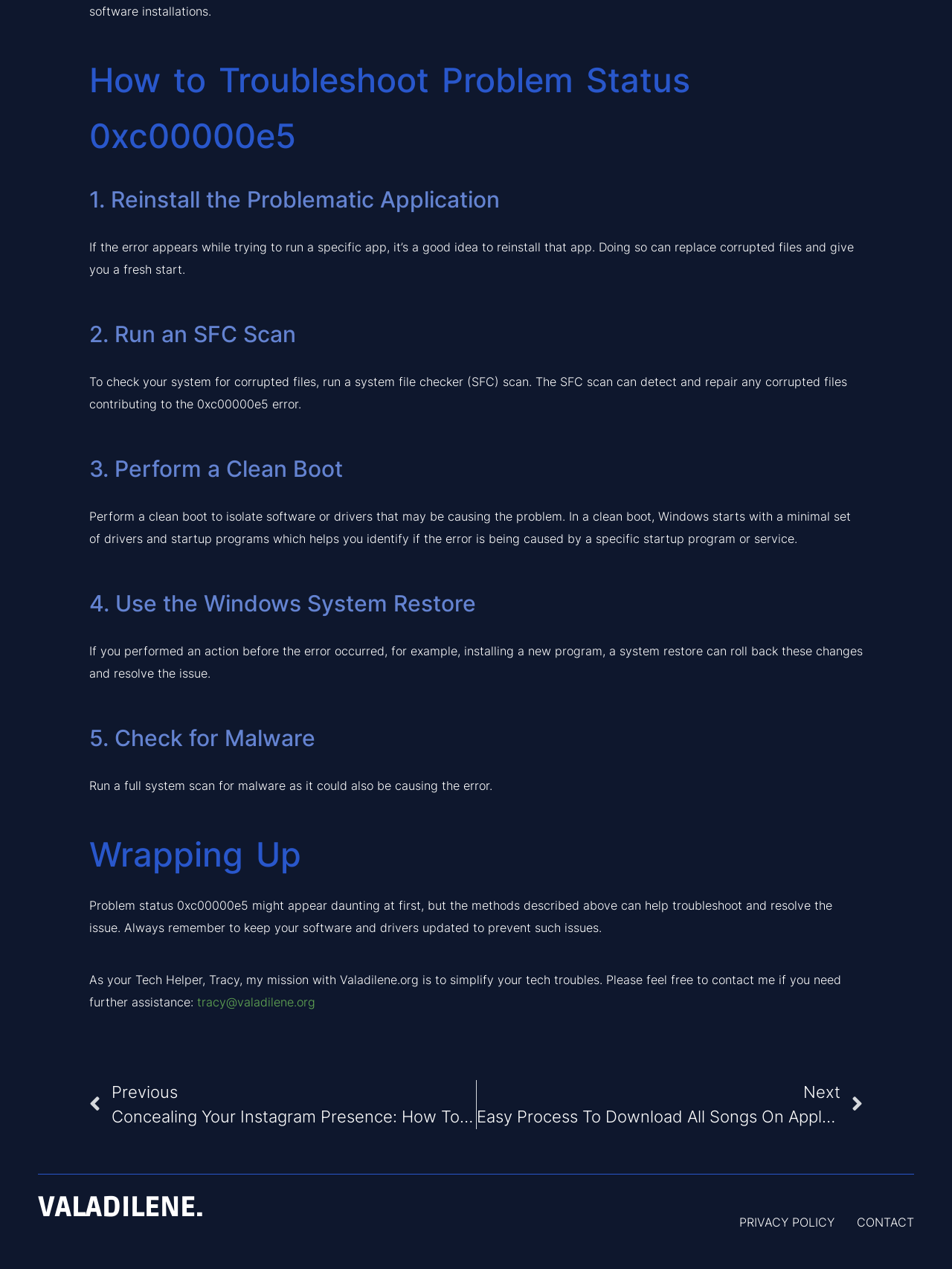Based on the element description PRIVACY POLICY, identify the bounding box of the UI element in the given webpage screenshot. The coordinates should be in the format (top-left x, top-left y, bottom-right x, bottom-right y) and must be between 0 and 1.

[0.776, 0.956, 0.876, 0.969]